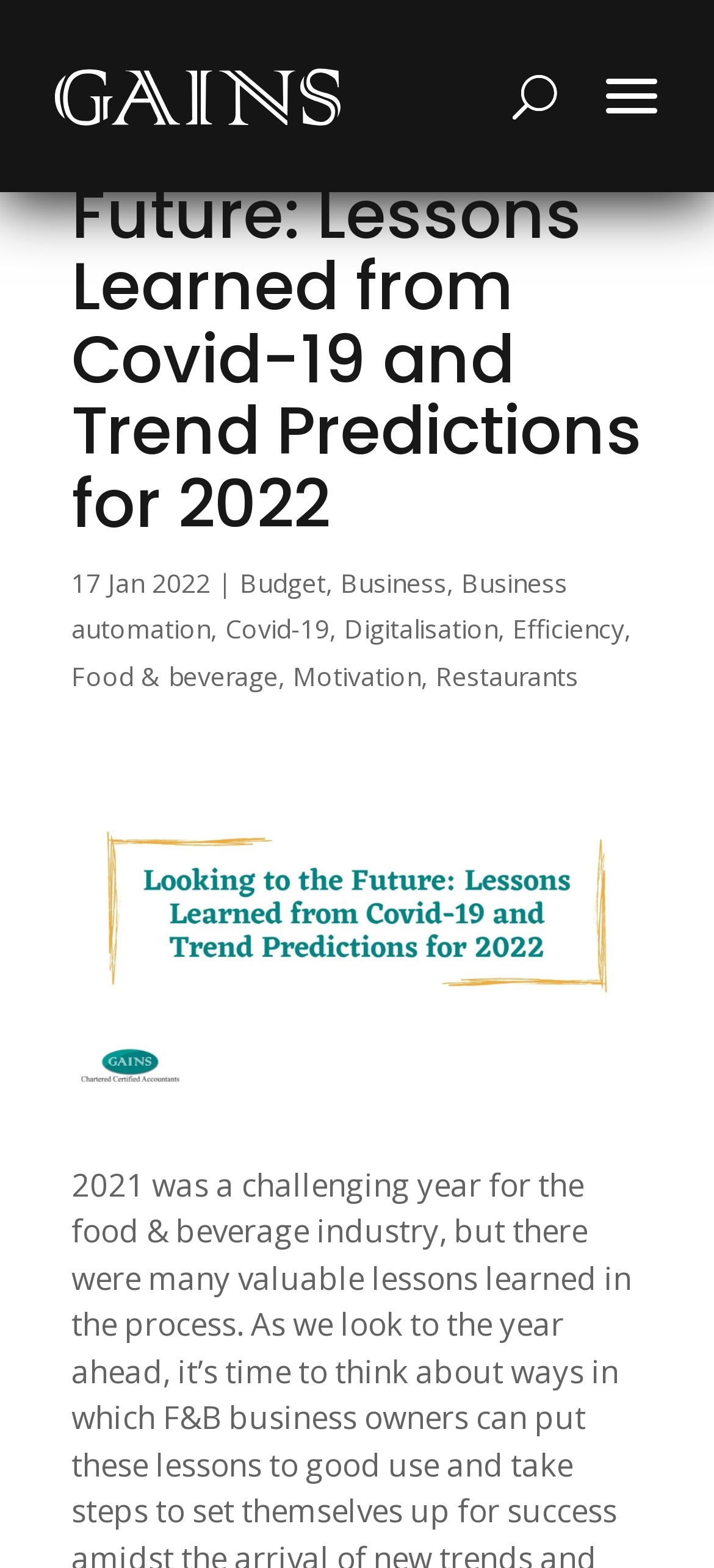Pinpoint the bounding box coordinates of the clickable element to carry out the following instruction: "Click the menu button."

[0.808, 0.018, 0.962, 0.088]